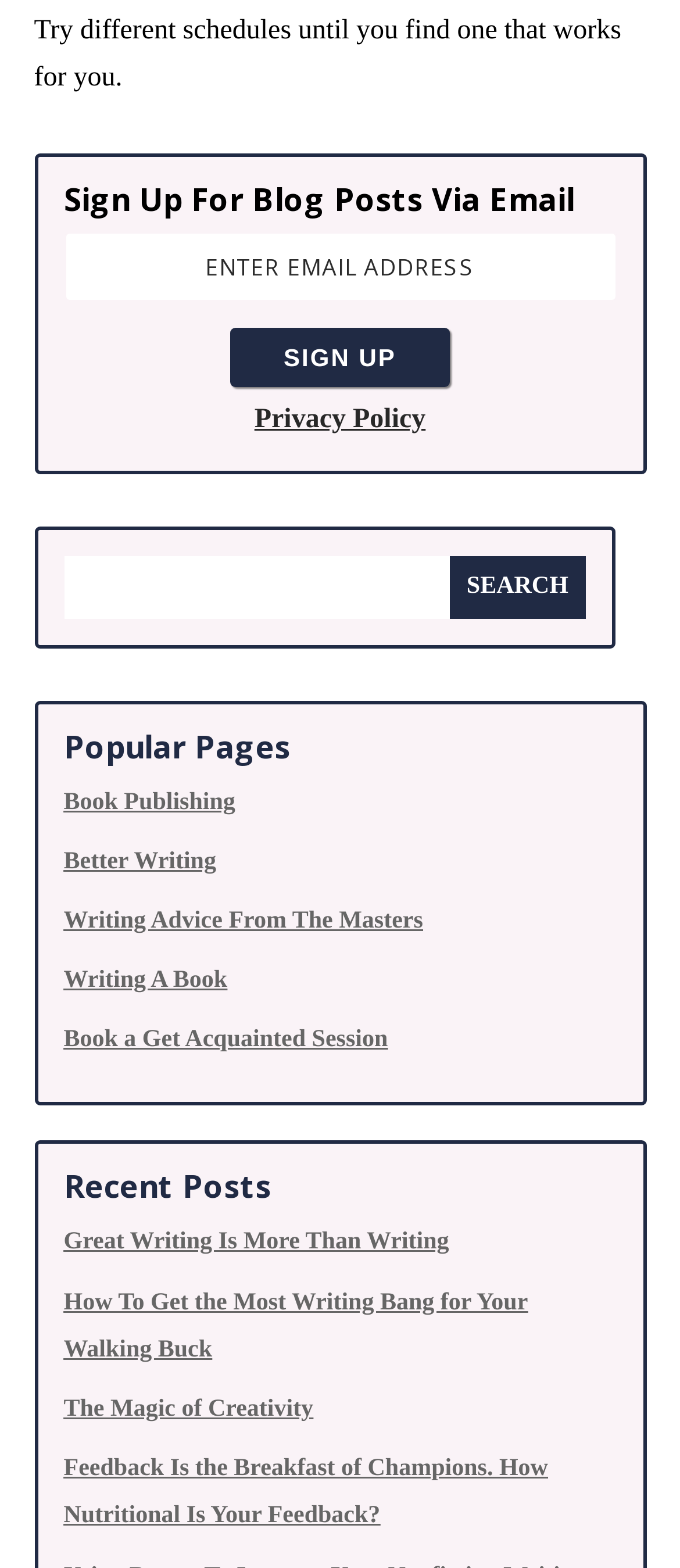How many textboxes are on the webpage?
Please provide a single word or phrase in response based on the screenshot.

2